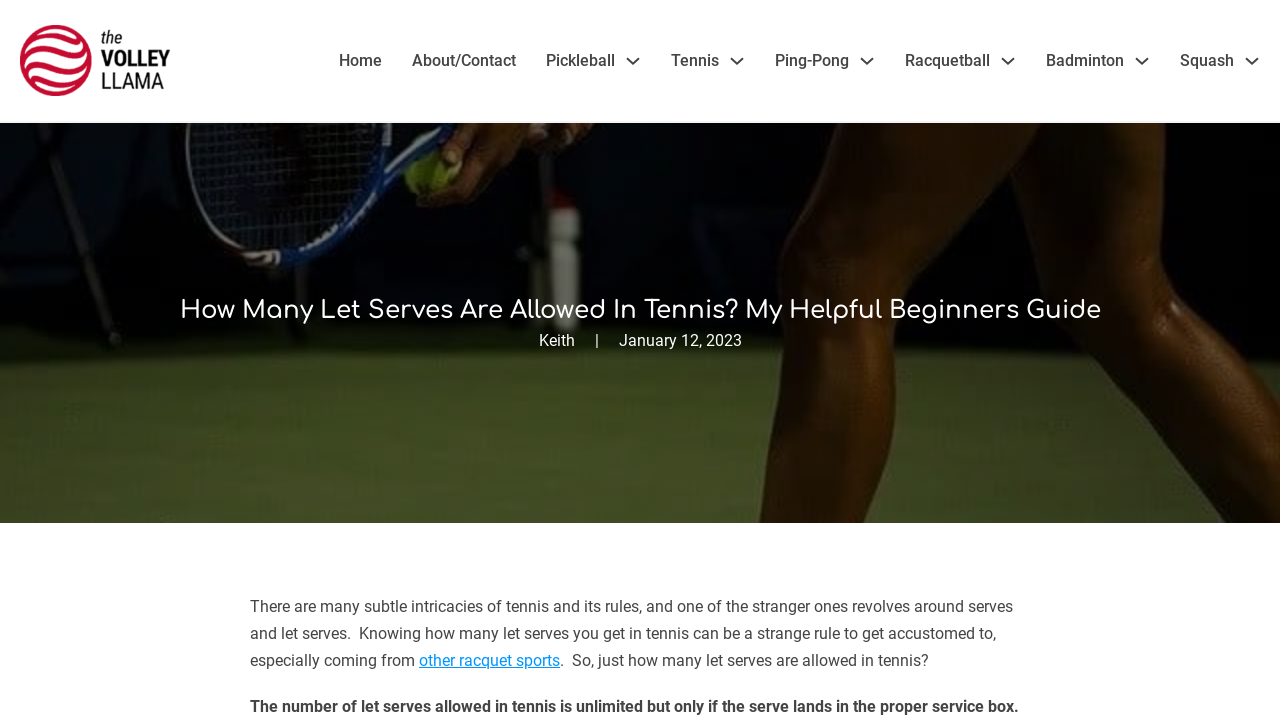Locate the bounding box coordinates of the clickable area to execute the instruction: "Learn more about other racquet sports". Provide the coordinates as four float numbers between 0 and 1, represented as [left, top, right, bottom].

[0.327, 0.907, 0.438, 0.933]